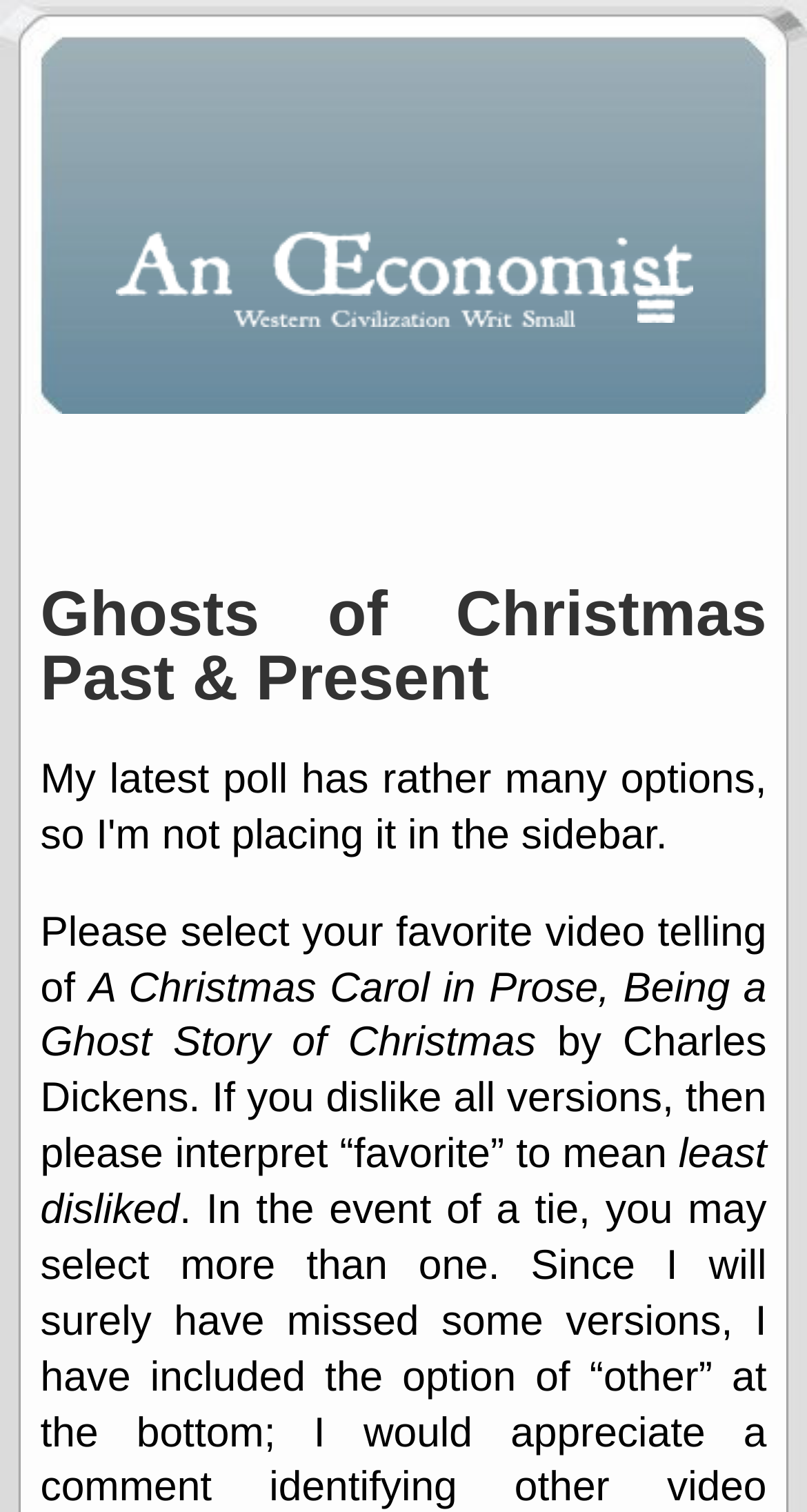Answer the question below using just one word or a short phrase: 
What is the last option available for selecting a favorite video telling of A Christmas Carol?

other